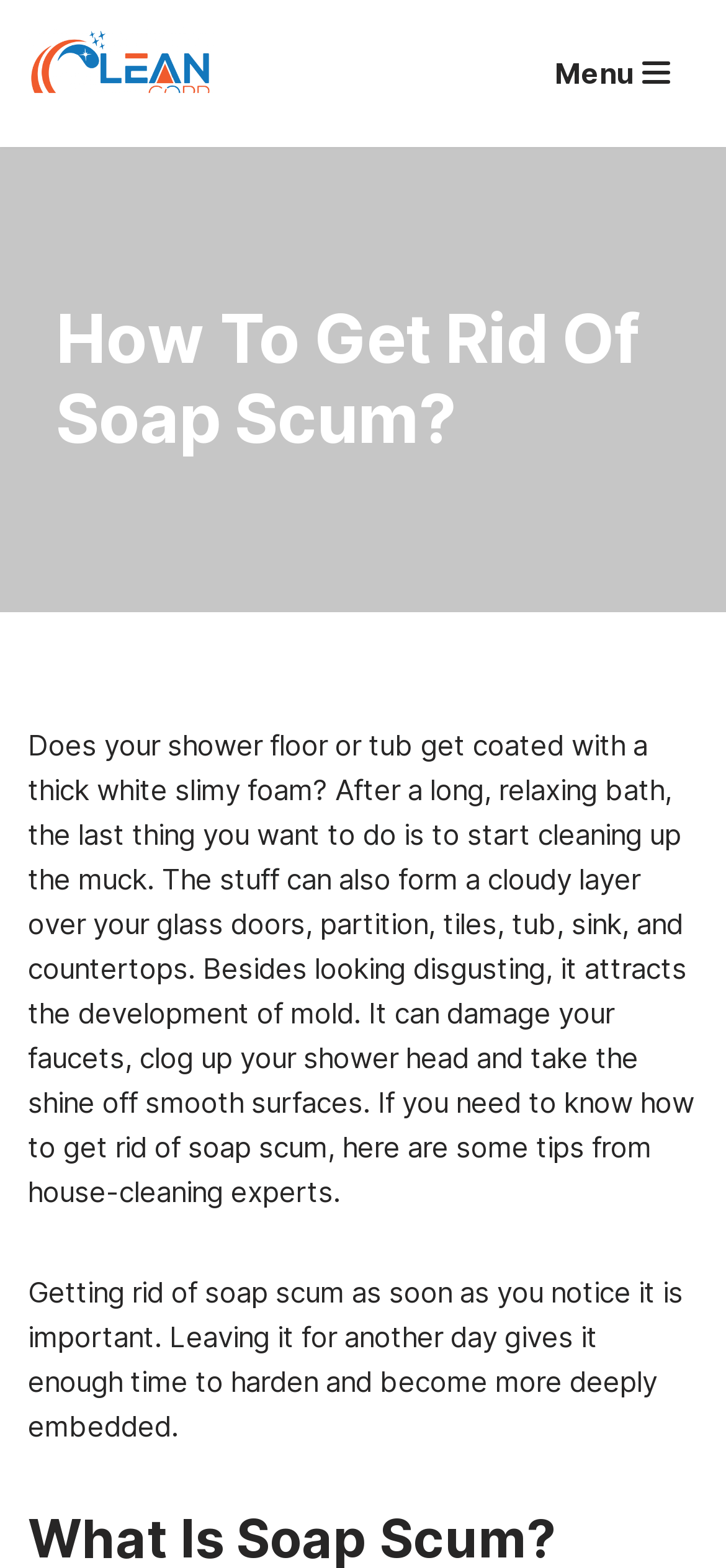Please answer the following query using a single word or phrase: 
What is the consequence of not removing soap scum?

It attracts mold